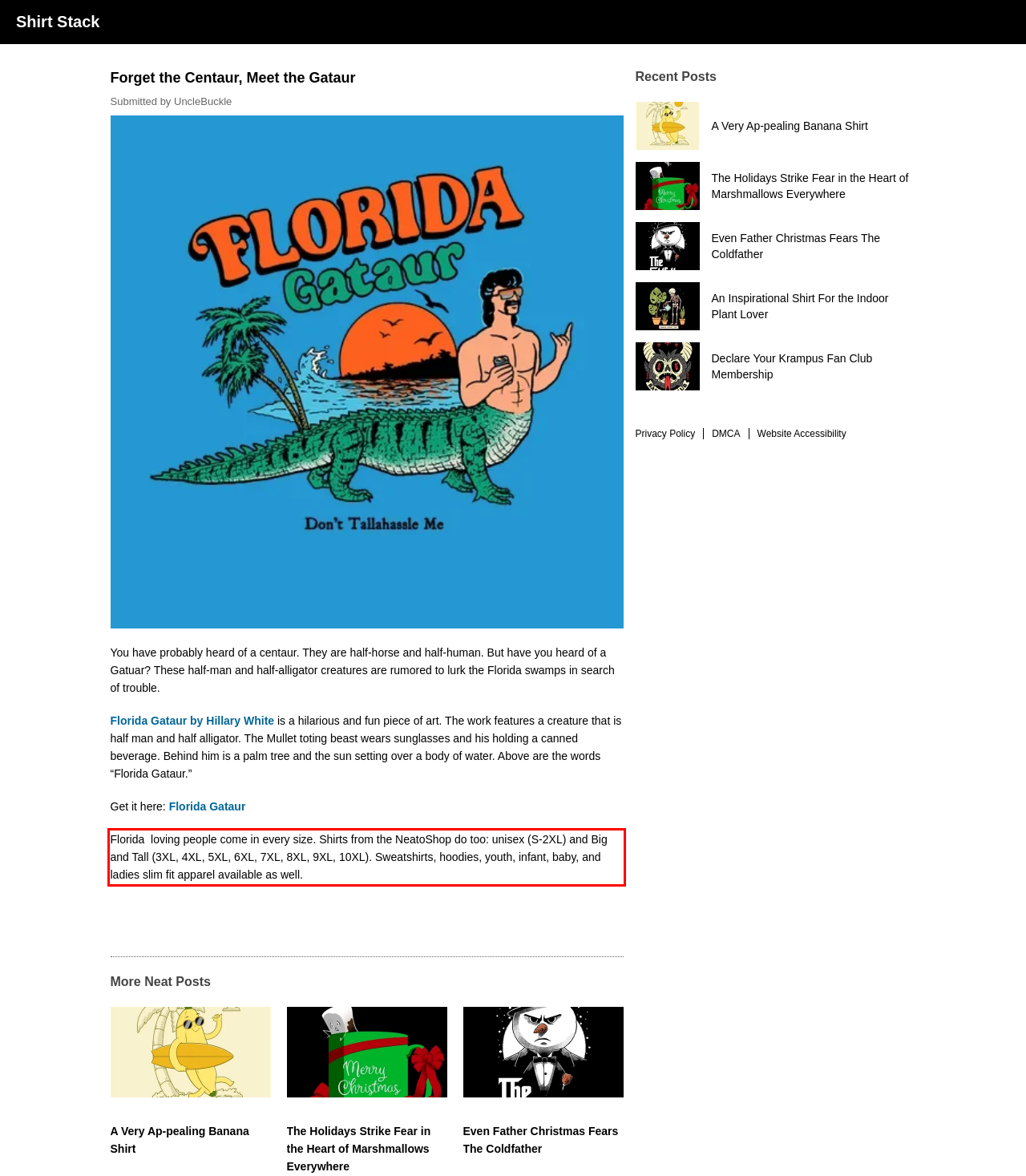Please examine the webpage screenshot containing a red bounding box and use OCR to recognize and output the text inside the red bounding box.

Florida loving people come in every size. Shirts from the NeatoShop do too: unisex (S-2XL) and Big and Tall (3XL, 4XL, 5XL, 6XL, 7XL, 8XL, 9XL, 10XL). Sweatshirts, hoodies, youth, infant, baby, and ladies slim fit apparel available as well.